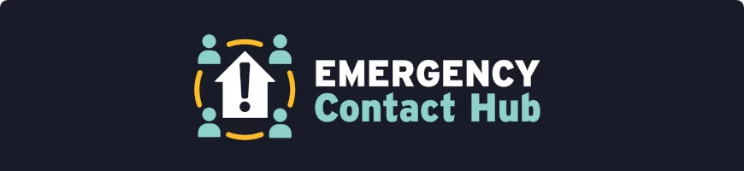What does the stylized icon symbolize?
Please provide a single word or phrase as the answer based on the screenshot.

connectivity and support